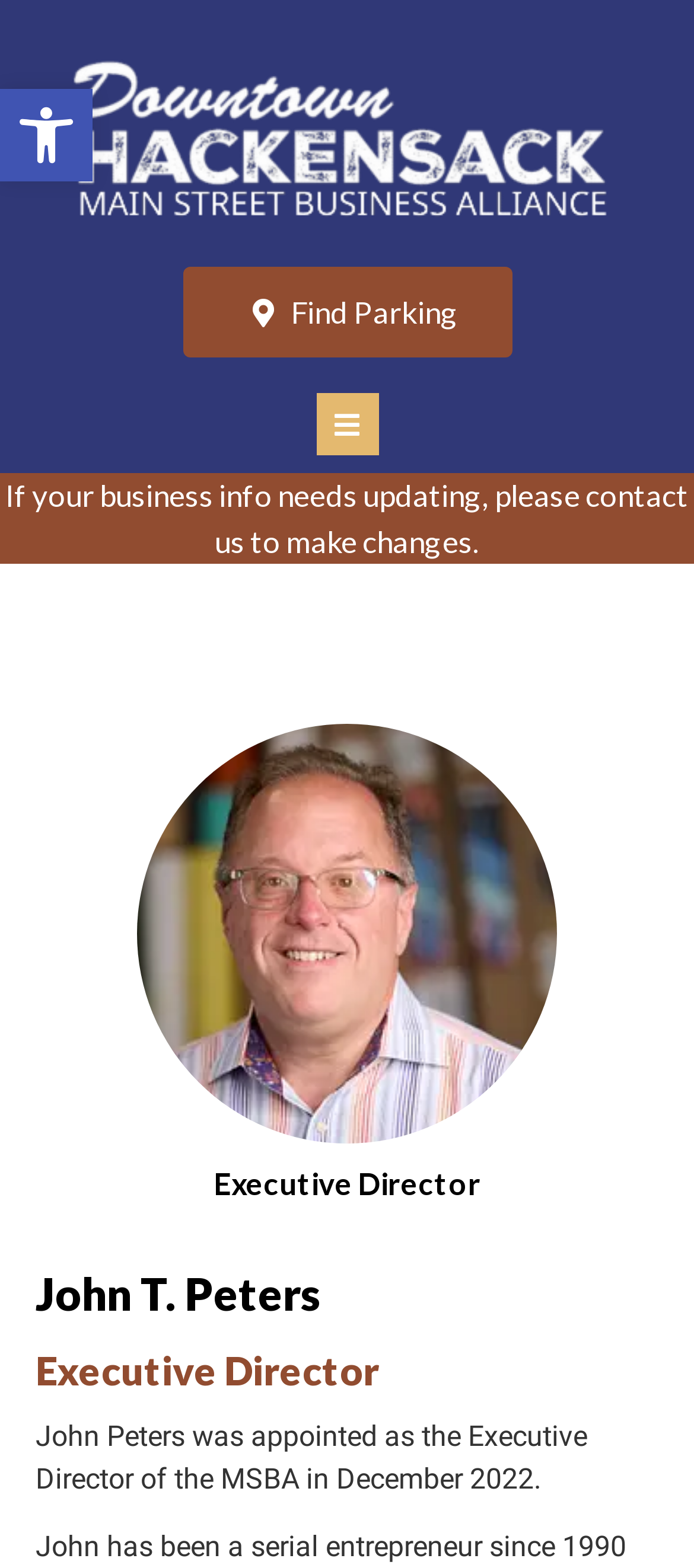Explain the webpage in detail.

The webpage is about John T. Peters, the Executive Director of the Main Street Business Alliance (MSBA). At the top left corner, there is a link to open the toolbar accessibility tools, accompanied by a small image with the same name. Below this, a horizontal link spans the entire width of the page, but its text is not specified.

On the right side of the page, there is a link to "Find Parking" and a button to open or close a menu. Further down, a static text block informs users that they should contact the website to update their business information if needed.

The main content of the page is focused on John T. Peters, with a large image of him taking up a significant portion of the page. Below the image, there is a link to his title, "Executive Director", and a brief paragraph describing his appointment to the MSBA in December 2022.